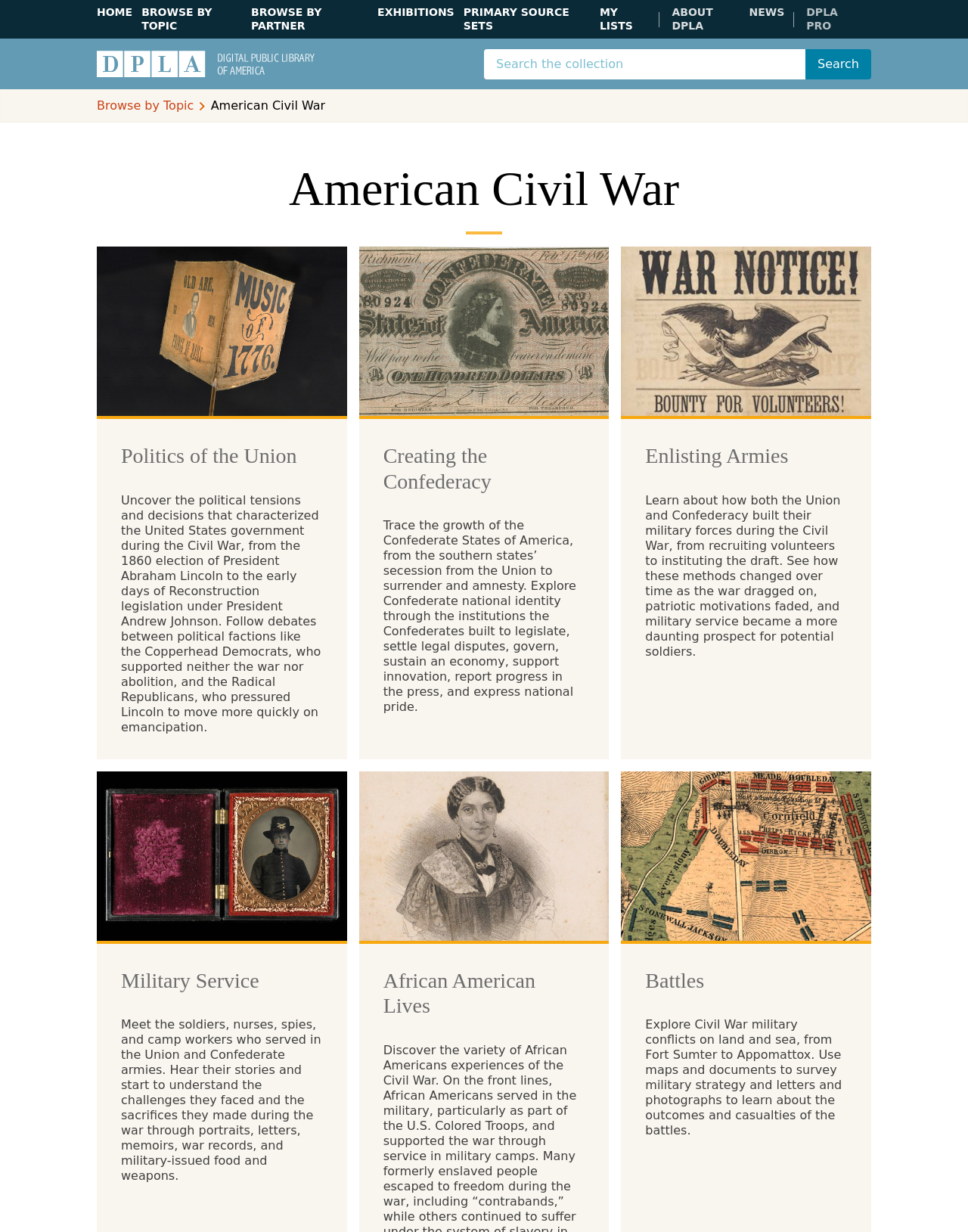Please locate the bounding box coordinates of the element that should be clicked to achieve the given instruction: "Learn about Politics of the Union".

[0.1, 0.2, 0.358, 0.616]